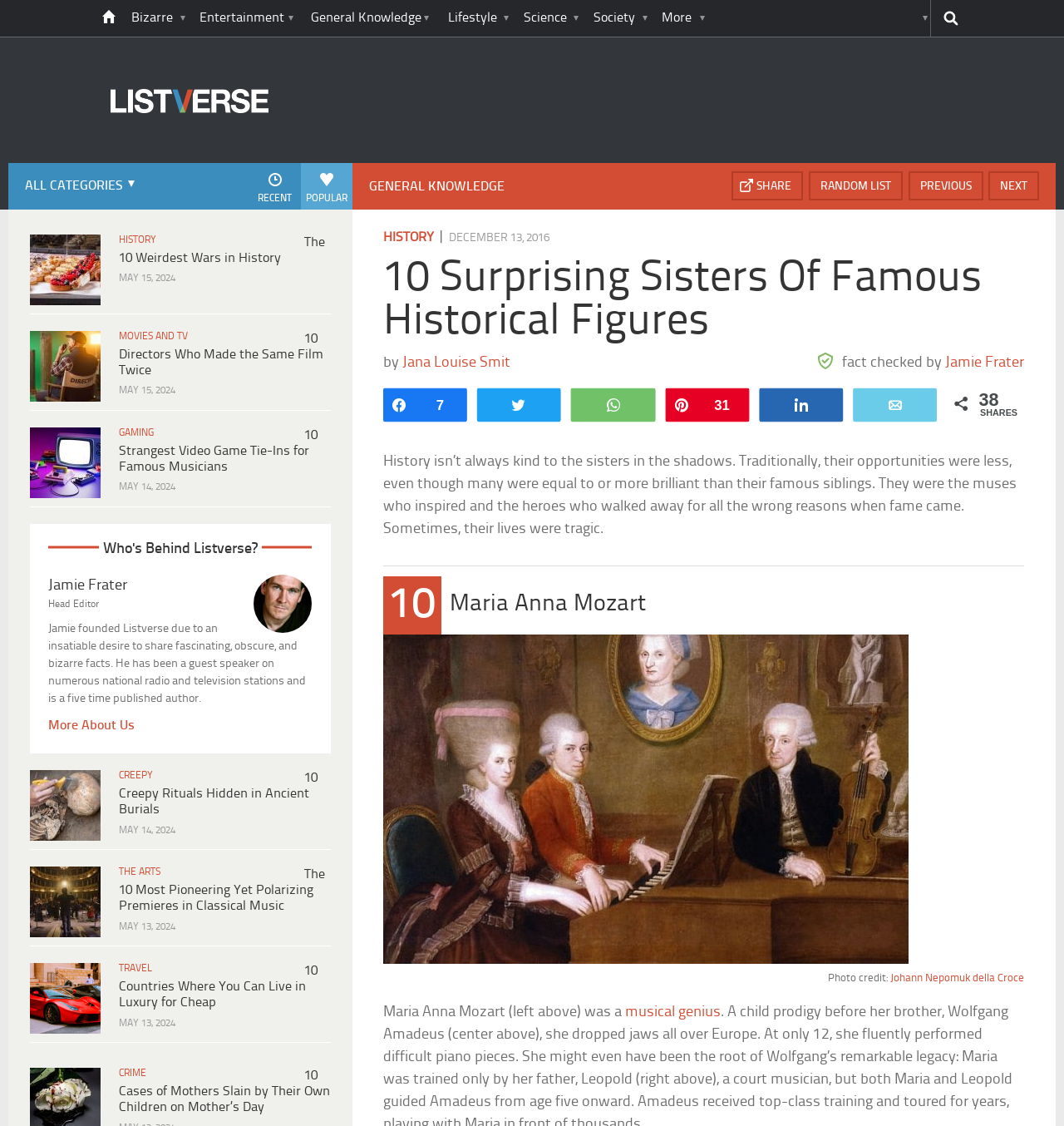How many articles are on this webpage?
Using the picture, provide a one-word or short phrase answer.

6